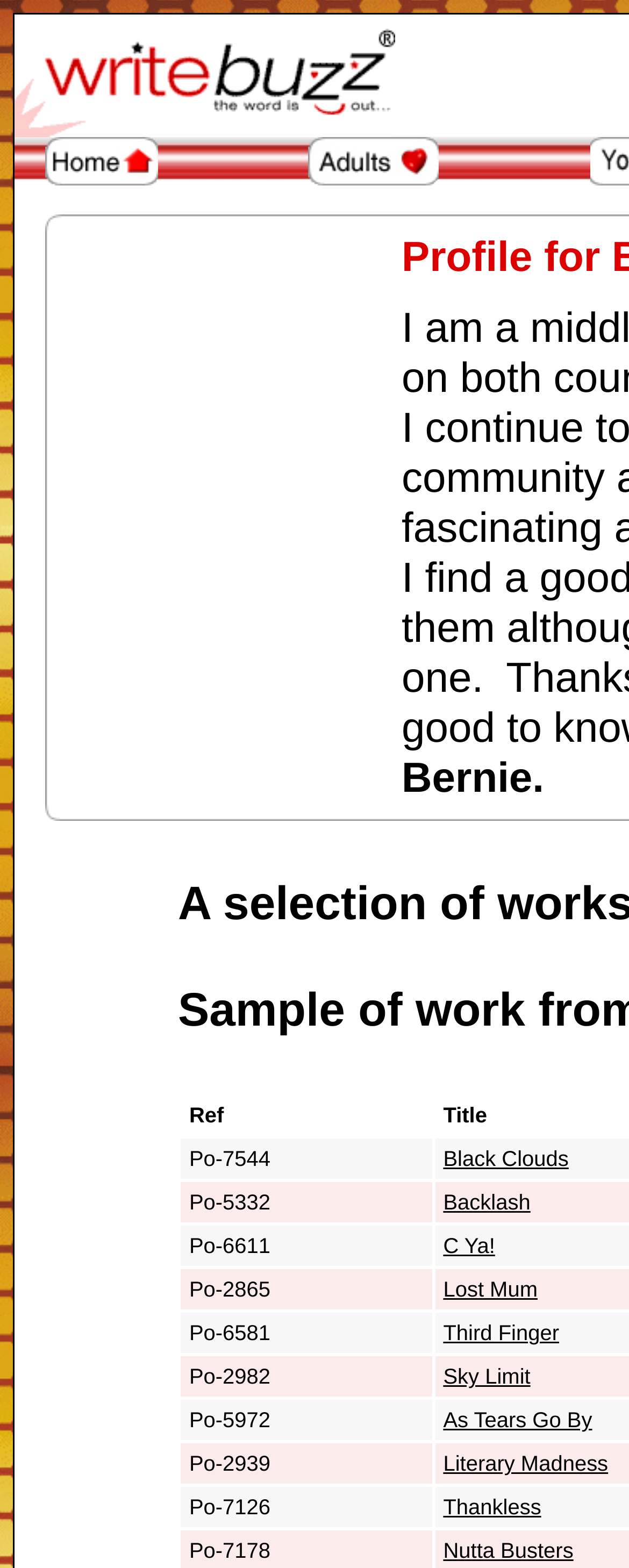Please give a short response to the question using one word or a phrase:
What is the theme of the webpage?

Writing